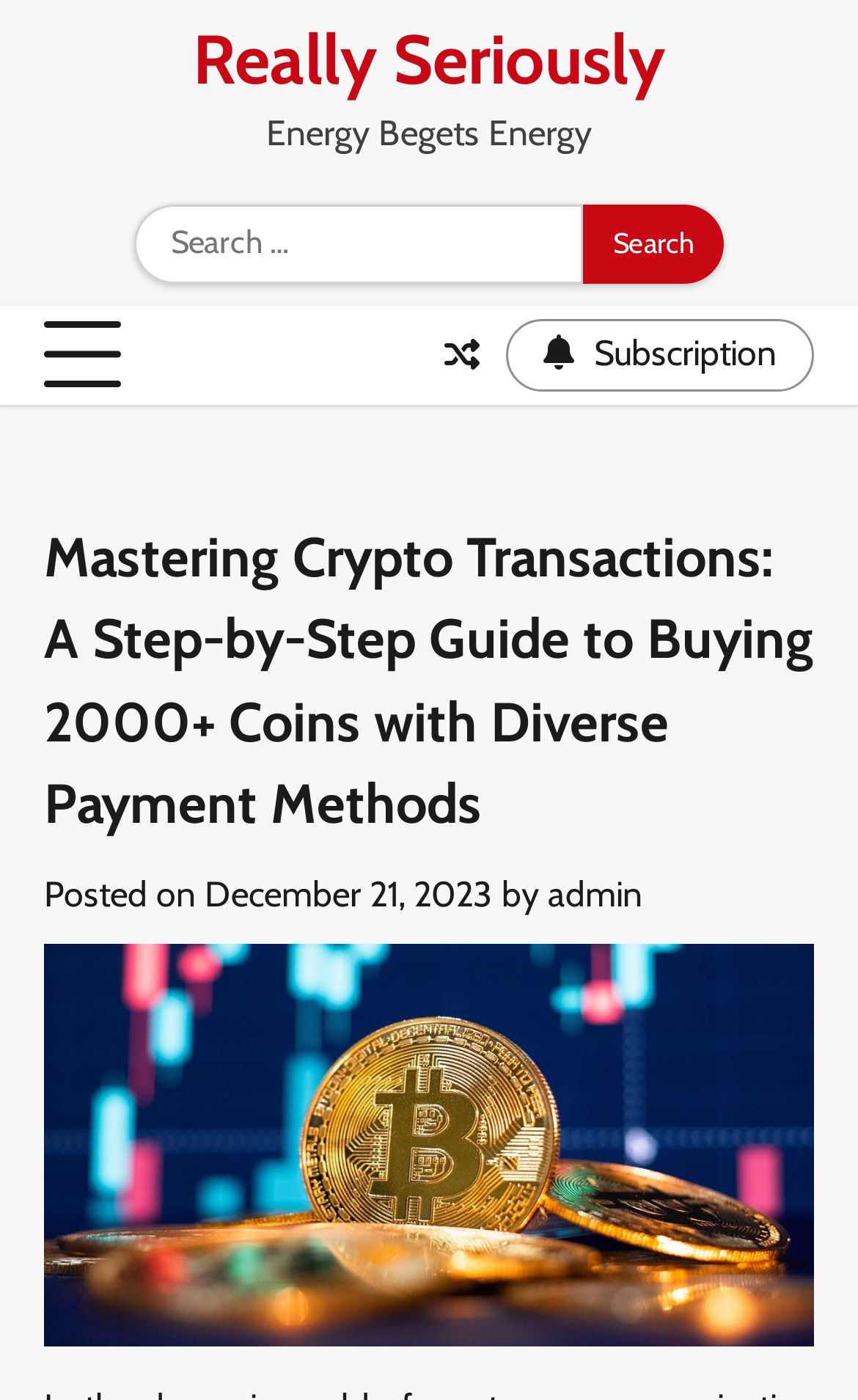Find the bounding box coordinates corresponding to the UI element with the description: "title="View Random Post"". The coordinates should be formatted as [left, top, right, bottom], with values as floats between 0 and 1.

[0.5, 0.23, 0.577, 0.277]